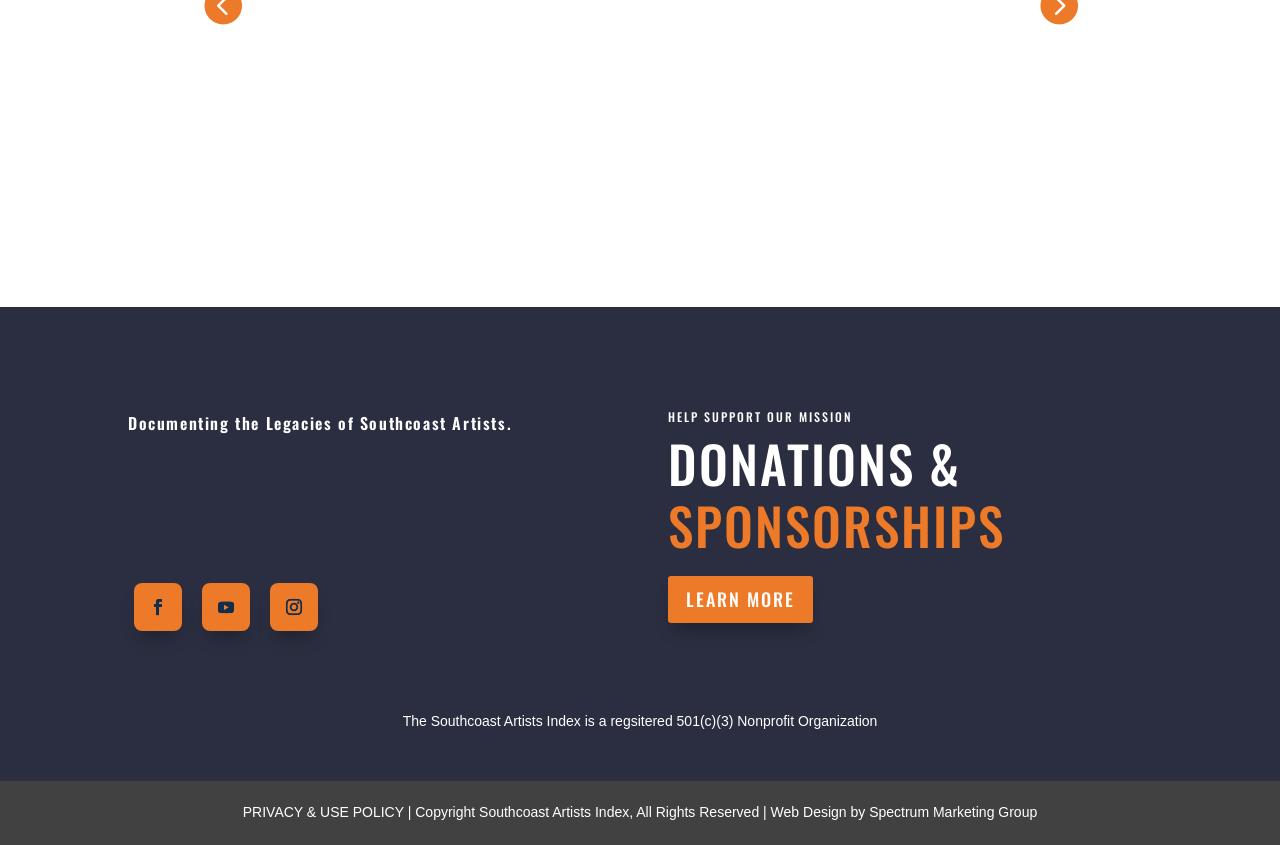Given the webpage screenshot, identify the bounding box of the UI element that matches this description: "Learn More".

[0.522, 0.682, 0.635, 0.737]